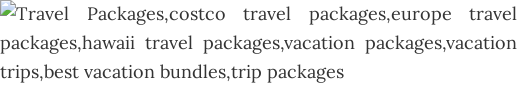Answer succinctly with a single word or phrase:
What emotion does the collection of offerings inspire?

Wanderlust